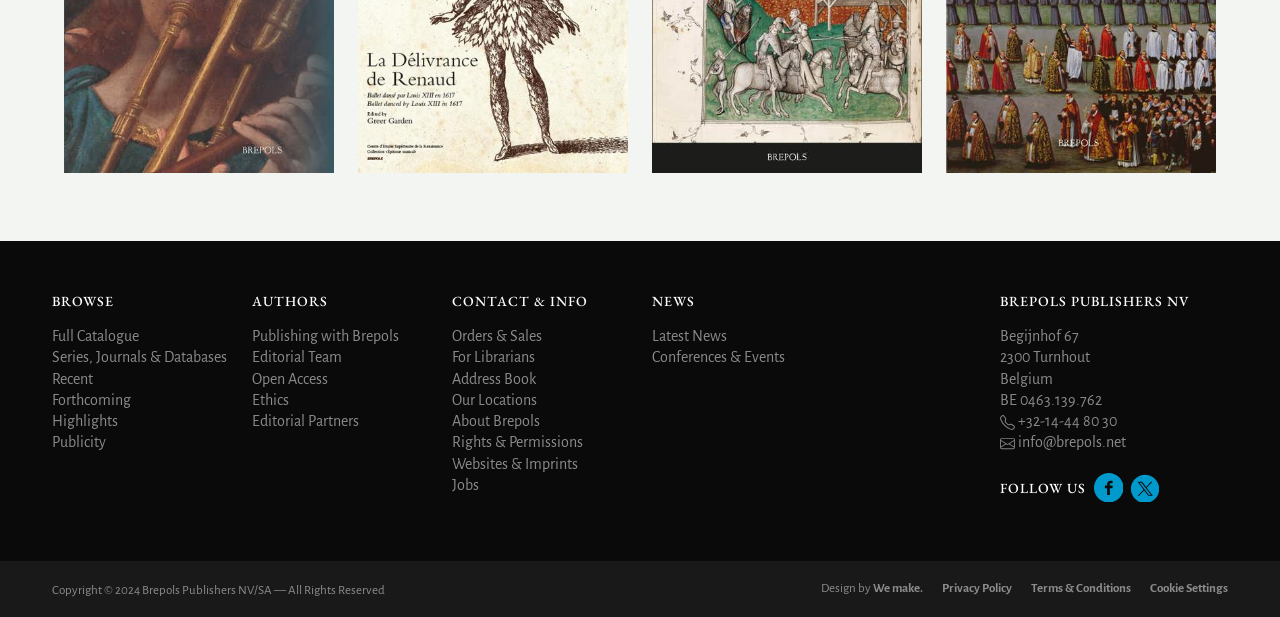Please identify the bounding box coordinates of the region to click in order to complete the given instruction: "Get in touch with the publisher". The coordinates should be four float numbers between 0 and 1, i.e., [left, top, right, bottom].

[0.795, 0.67, 0.873, 0.695]